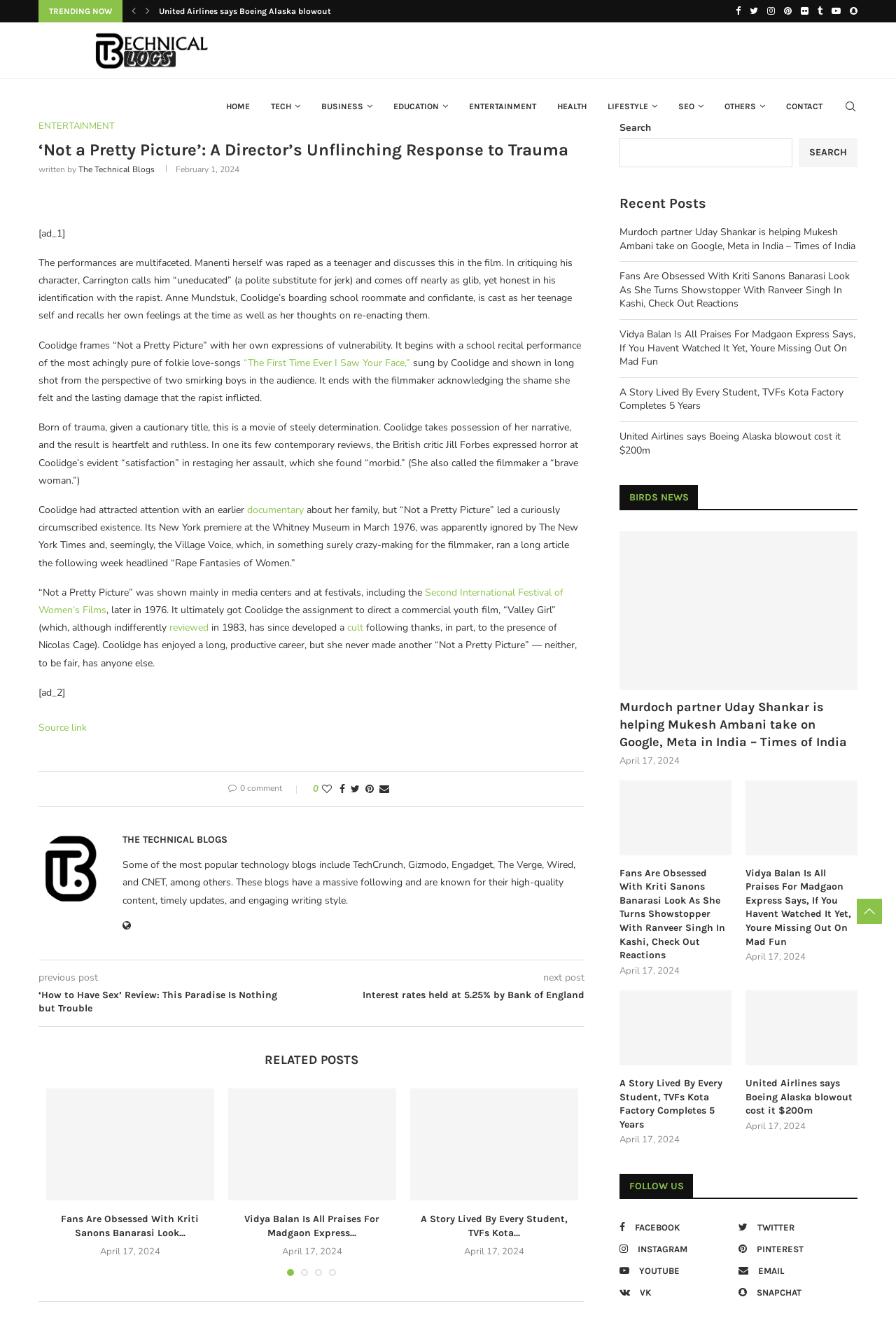Identify the bounding box coordinates of the element to click to follow this instruction: 'Visit the 'HOME' page'. Ensure the coordinates are four float values between 0 and 1, provided as [left, top, right, bottom].

[0.241, 0.059, 0.291, 0.102]